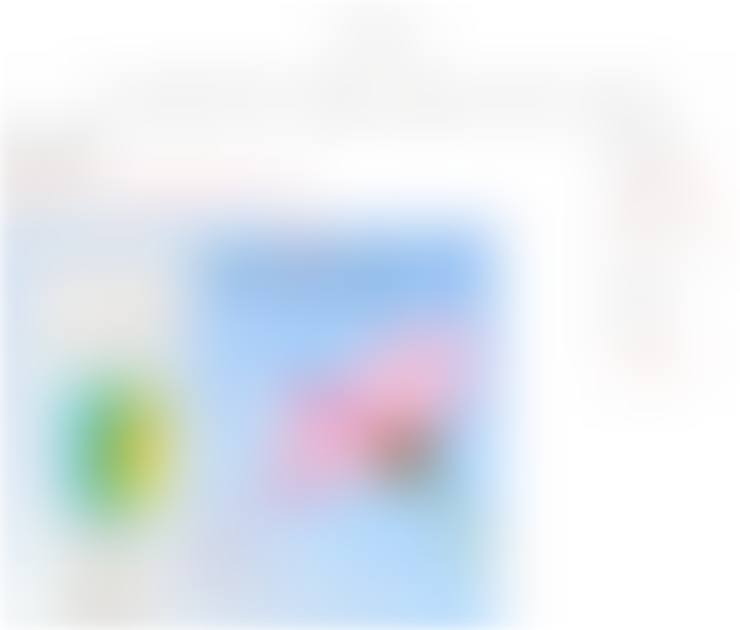Give a one-word or one-phrase response to the question: 
What type of products are central to Korean beauty culture?

skincare and makeup